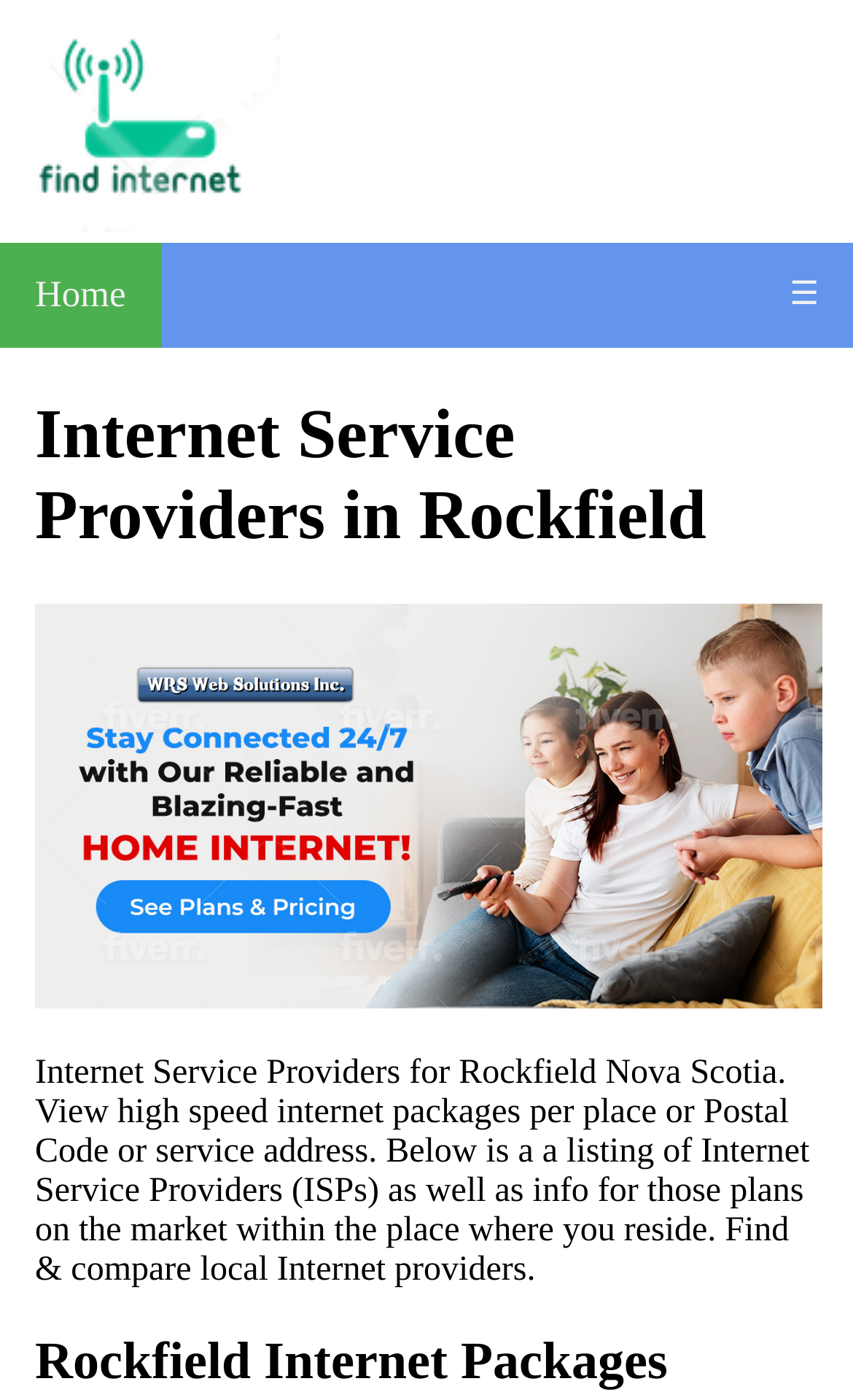Show the bounding box coordinates for the HTML element described as: "alt="Rockfield internet plans"".

[0.041, 0.431, 0.964, 0.728]